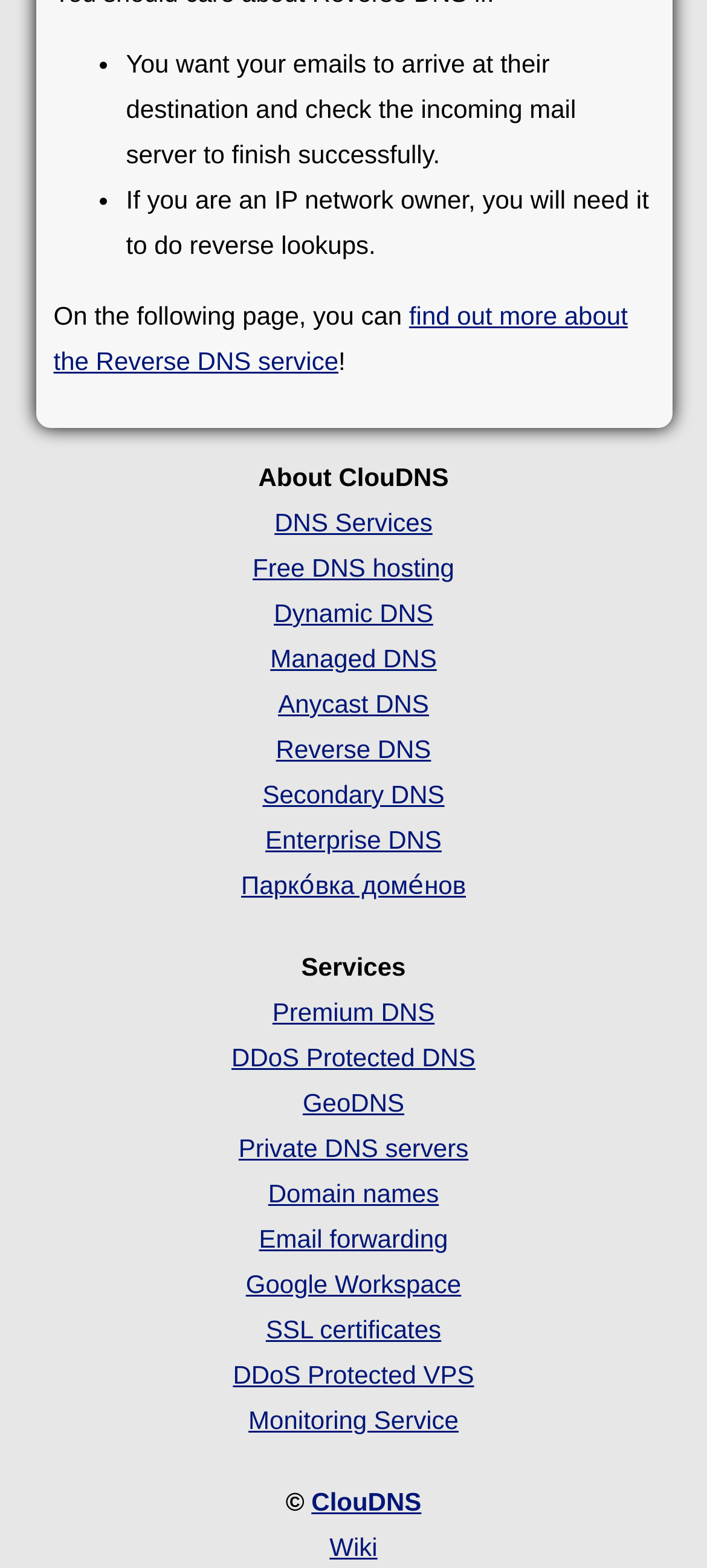What is the name of the company providing these services? Examine the screenshot and reply using just one word or a brief phrase.

ClouDNS